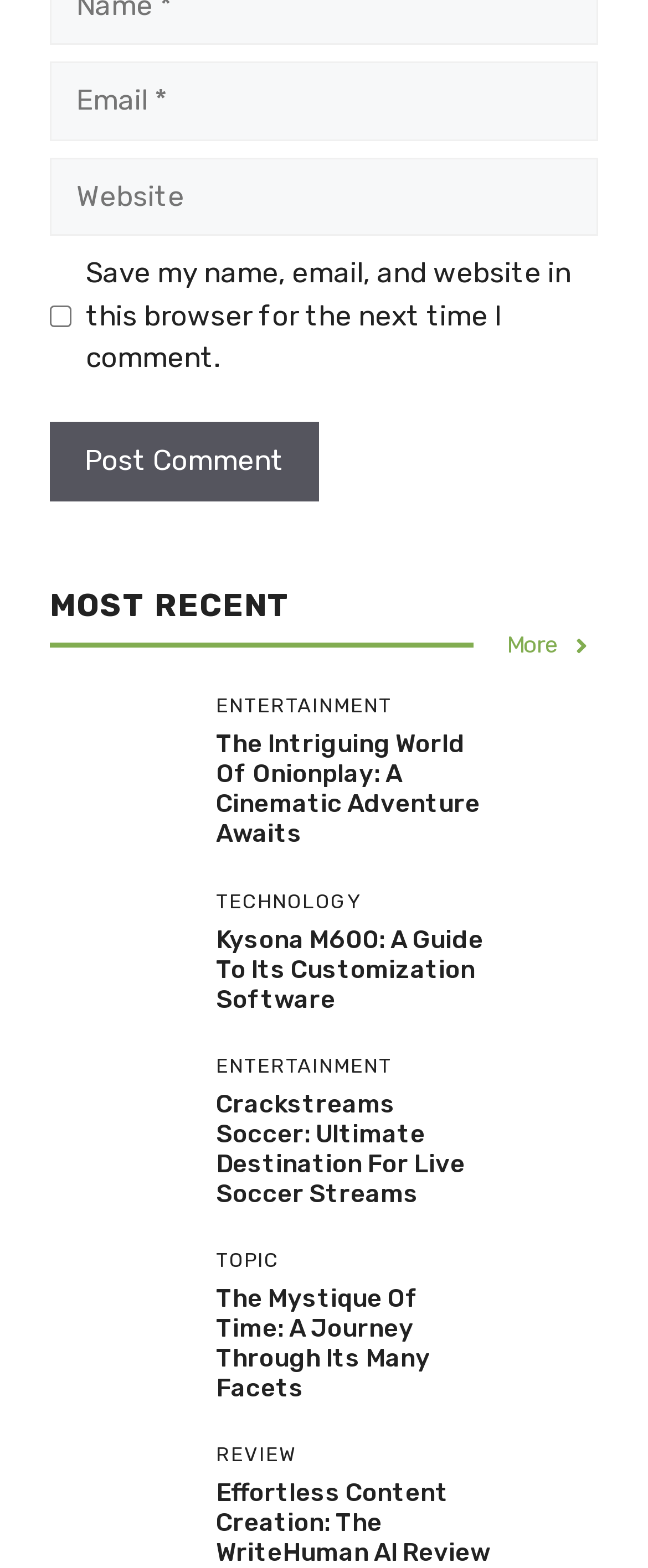What is the category of the article 'The Intriguing World Of Onionplay: A Cinematic Adventure Awaits'?
Provide a comprehensive and detailed answer to the question.

I found the heading 'ENTERTAINMENT' above the article title 'The Intriguing World Of Onionplay: A Cinematic Adventure Awaits', which indicates the category of the article.